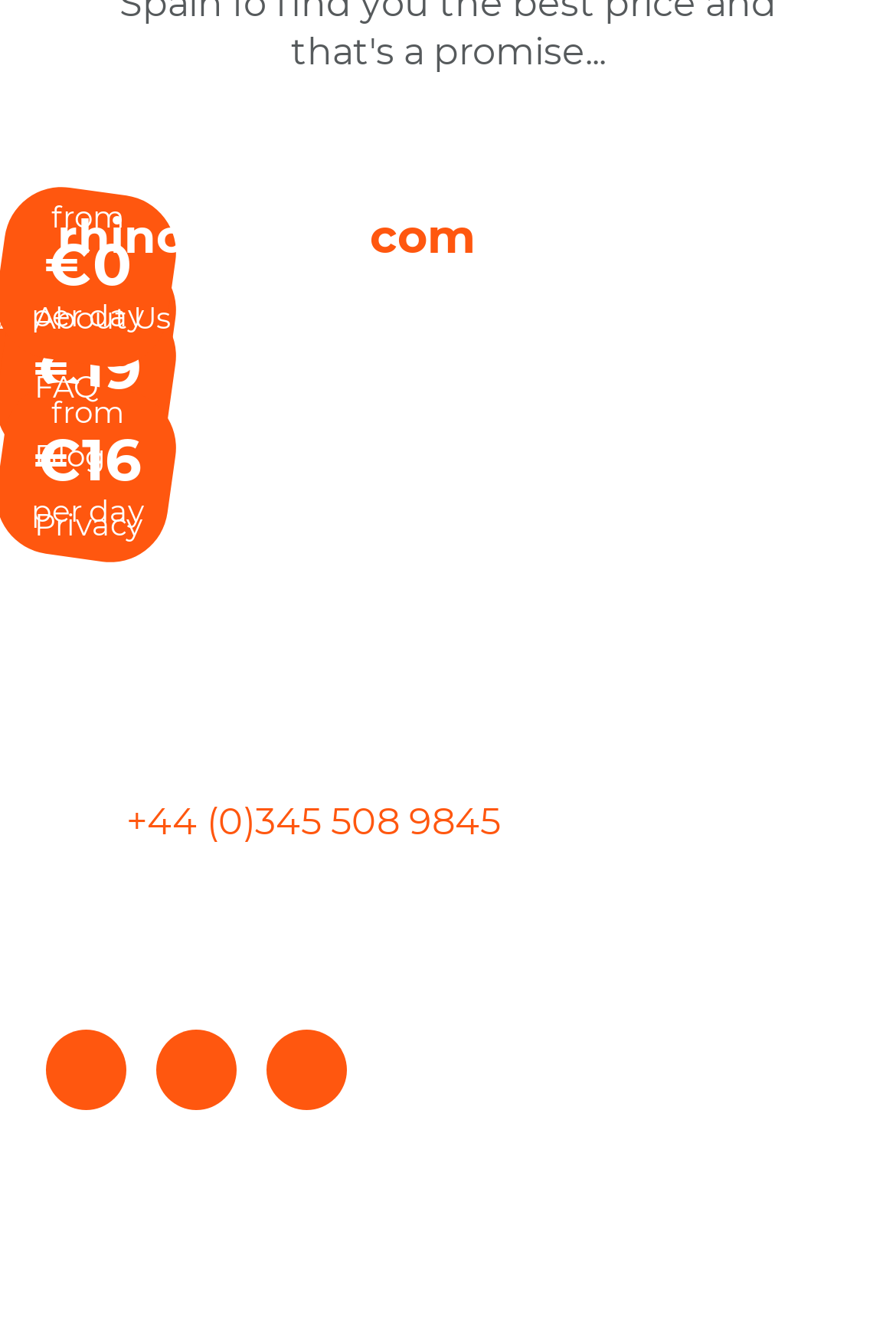Determine the bounding box for the UI element as described: "Car Hire Ibiza Airport". The coordinates should be represented as four float numbers between 0 and 1, formatted as [left, top, right, bottom].

[0.0, 0.117, 0.151, 0.254]